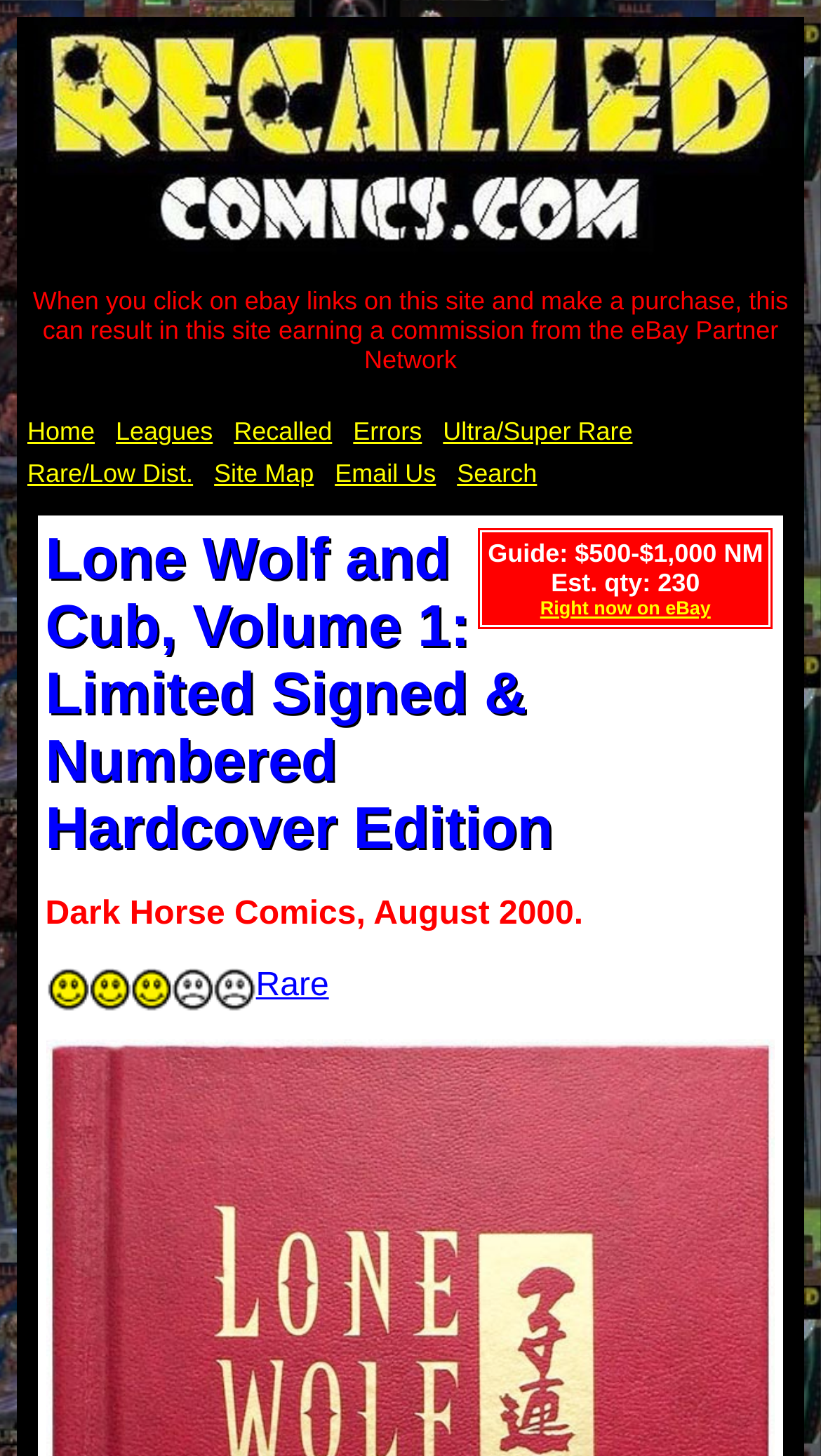Please predict the bounding box coordinates of the element's region where a click is necessary to complete the following instruction: "Learn about Rare comics". The coordinates should be represented by four float numbers between 0 and 1, i.e., [left, top, right, bottom].

[0.055, 0.665, 0.945, 0.691]